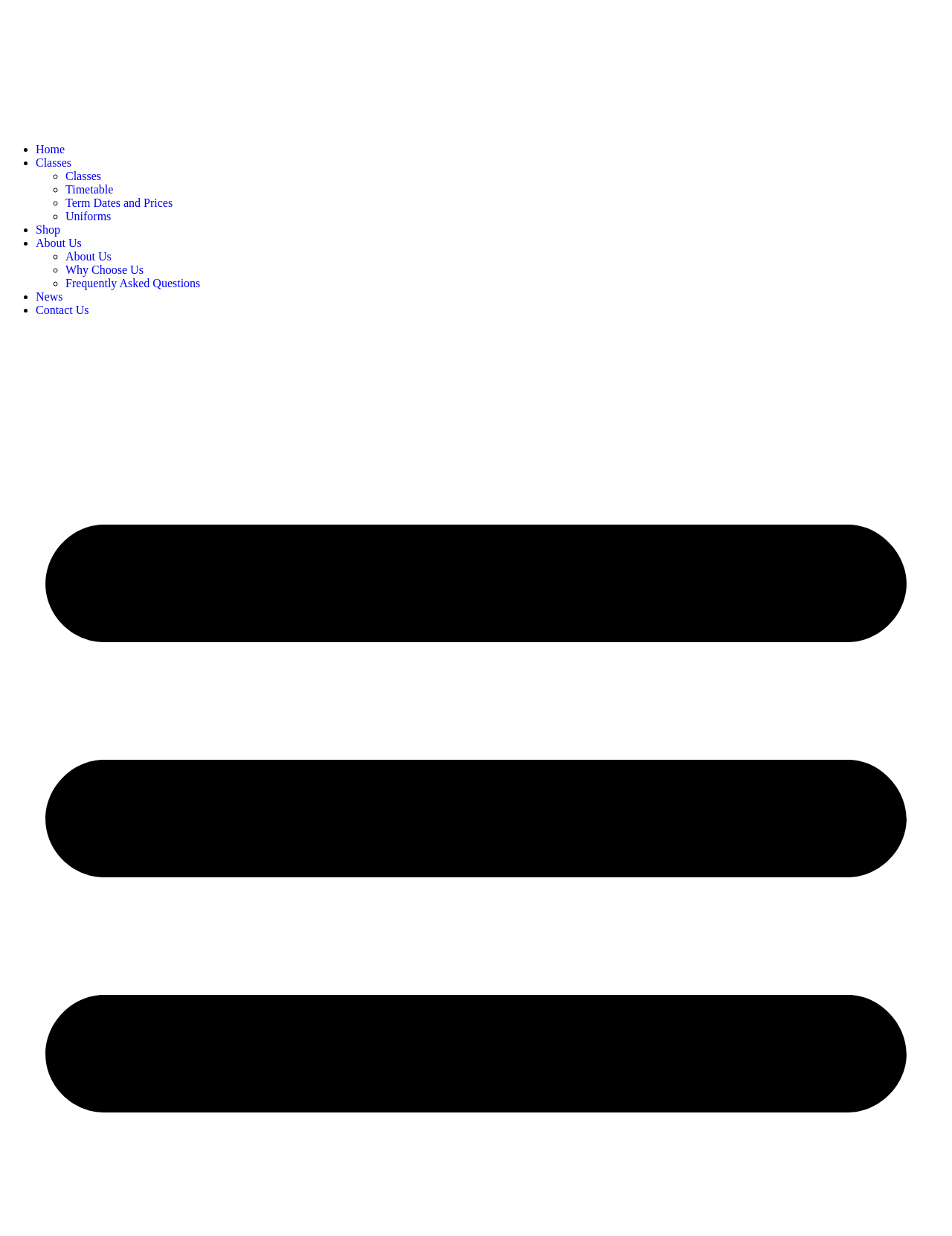Please locate and retrieve the main header text of the webpage.

This week we are celebrating TEN YEARS in business!